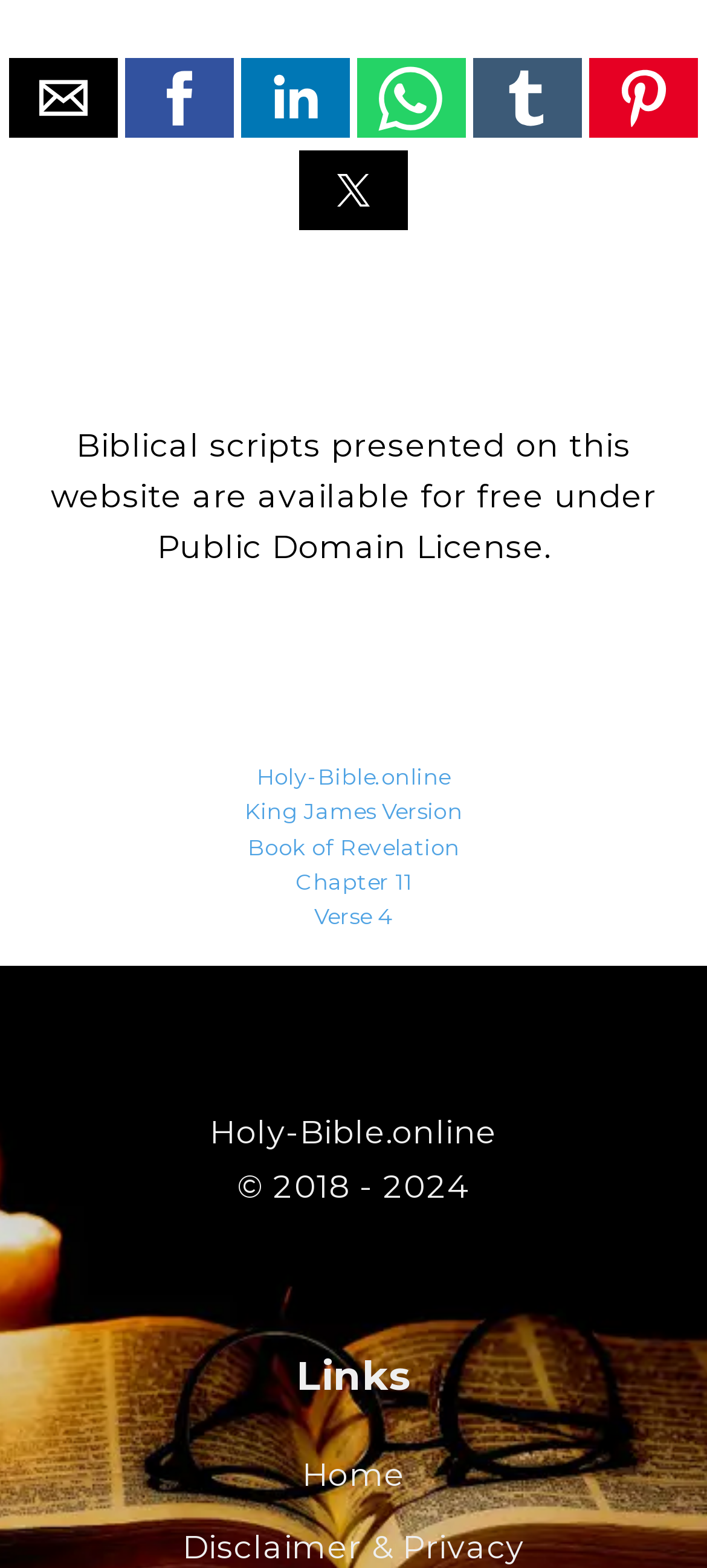Please answer the following query using a single word or phrase: 
What is the license of the biblical scripts on this website?

Public Domain License